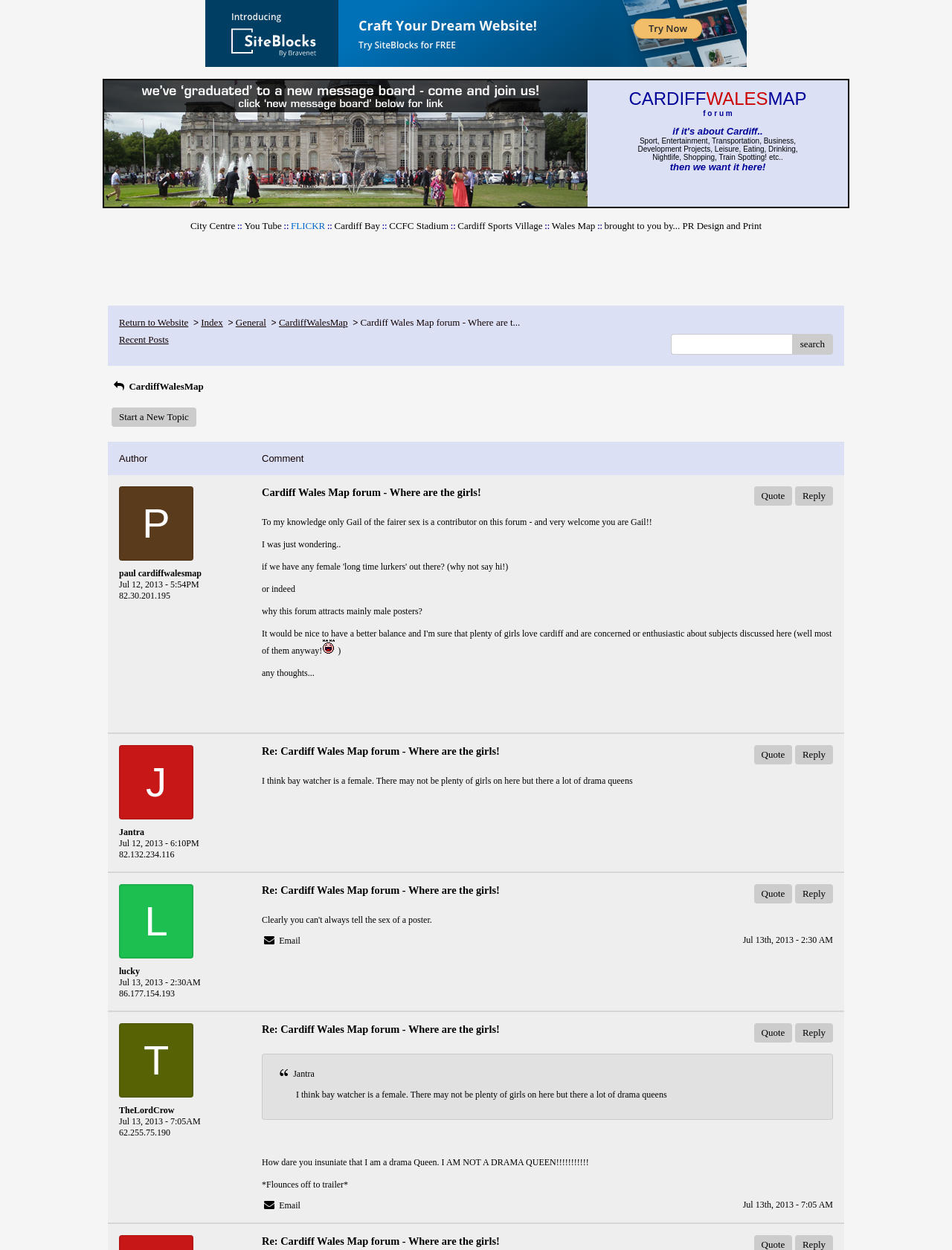Identify the bounding box coordinates for the UI element mentioned here: "Quote". Provide the coordinates as four float values between 0 and 1, i.e., [left, top, right, bottom].

[0.792, 0.596, 0.832, 0.612]